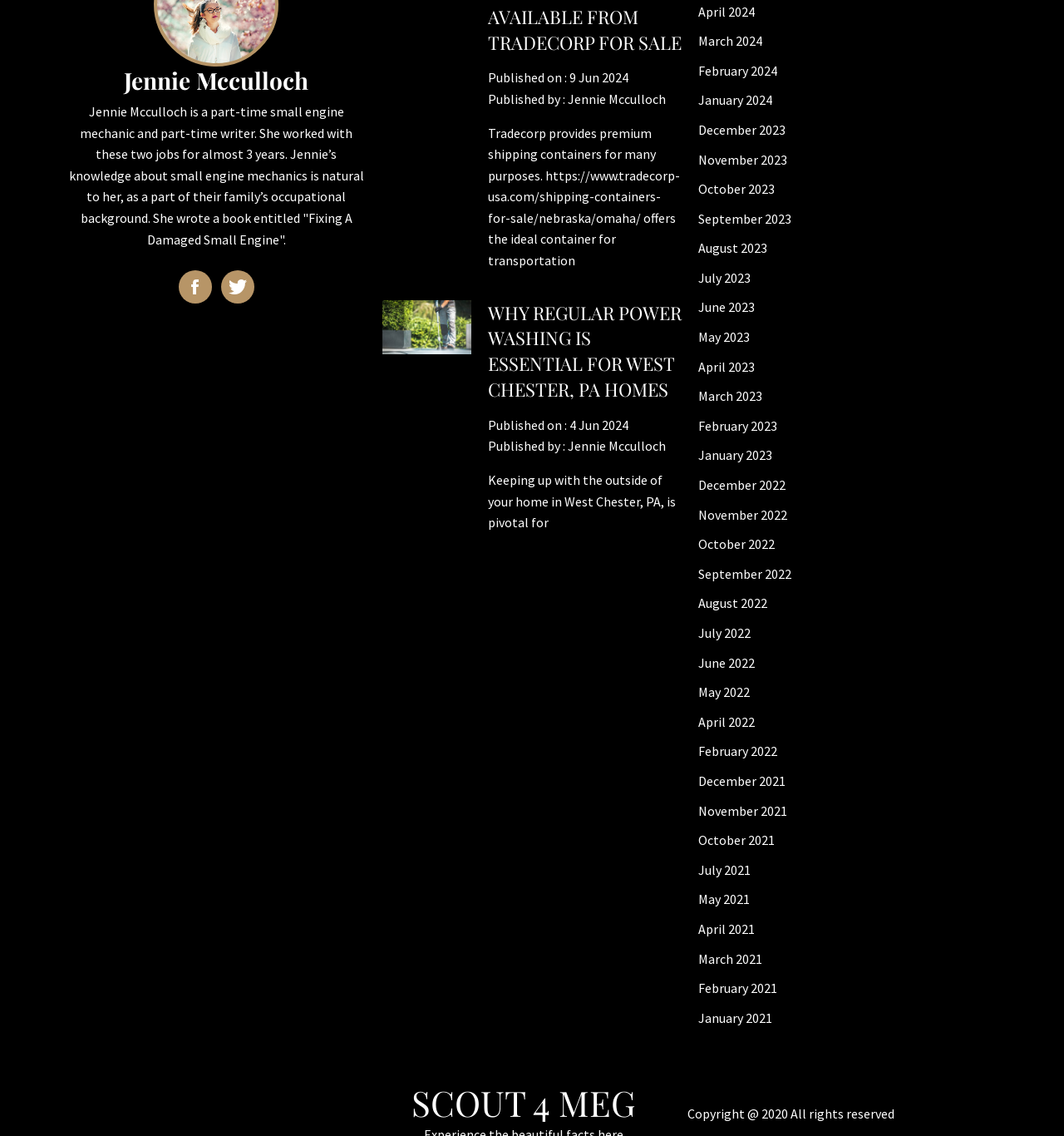Determine the bounding box for the UI element as described: "March 2024". The coordinates should be represented as four float numbers between 0 and 1, formatted as [left, top, right, bottom].

[0.656, 0.029, 0.716, 0.043]